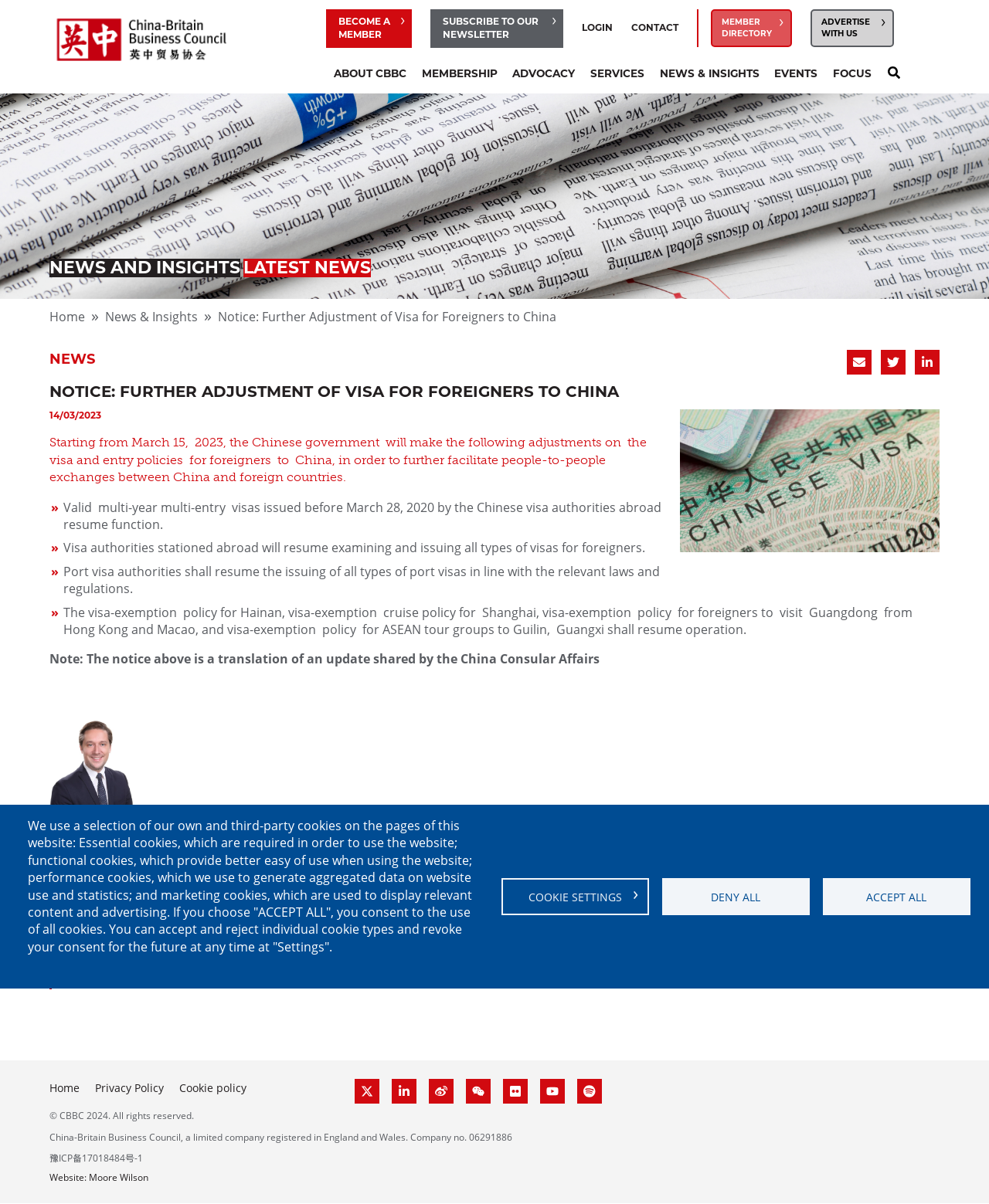Locate the bounding box coordinates of the element that should be clicked to fulfill the instruction: "Click the 'CONTACT' link".

[0.638, 0.018, 0.686, 0.029]